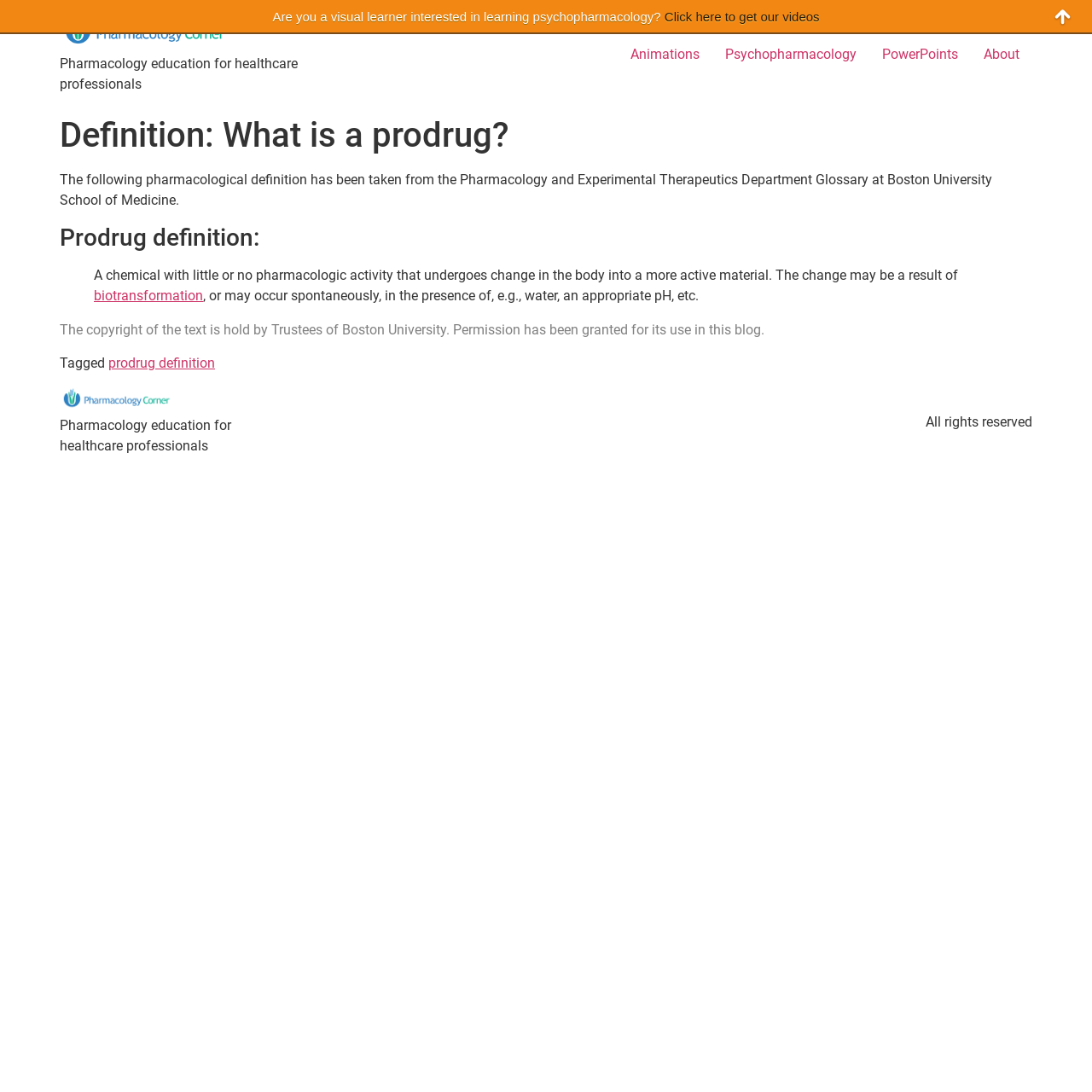Show the bounding box coordinates of the region that should be clicked to follow the instruction: "Learn about psychopharmacology."

[0.652, 0.034, 0.796, 0.065]